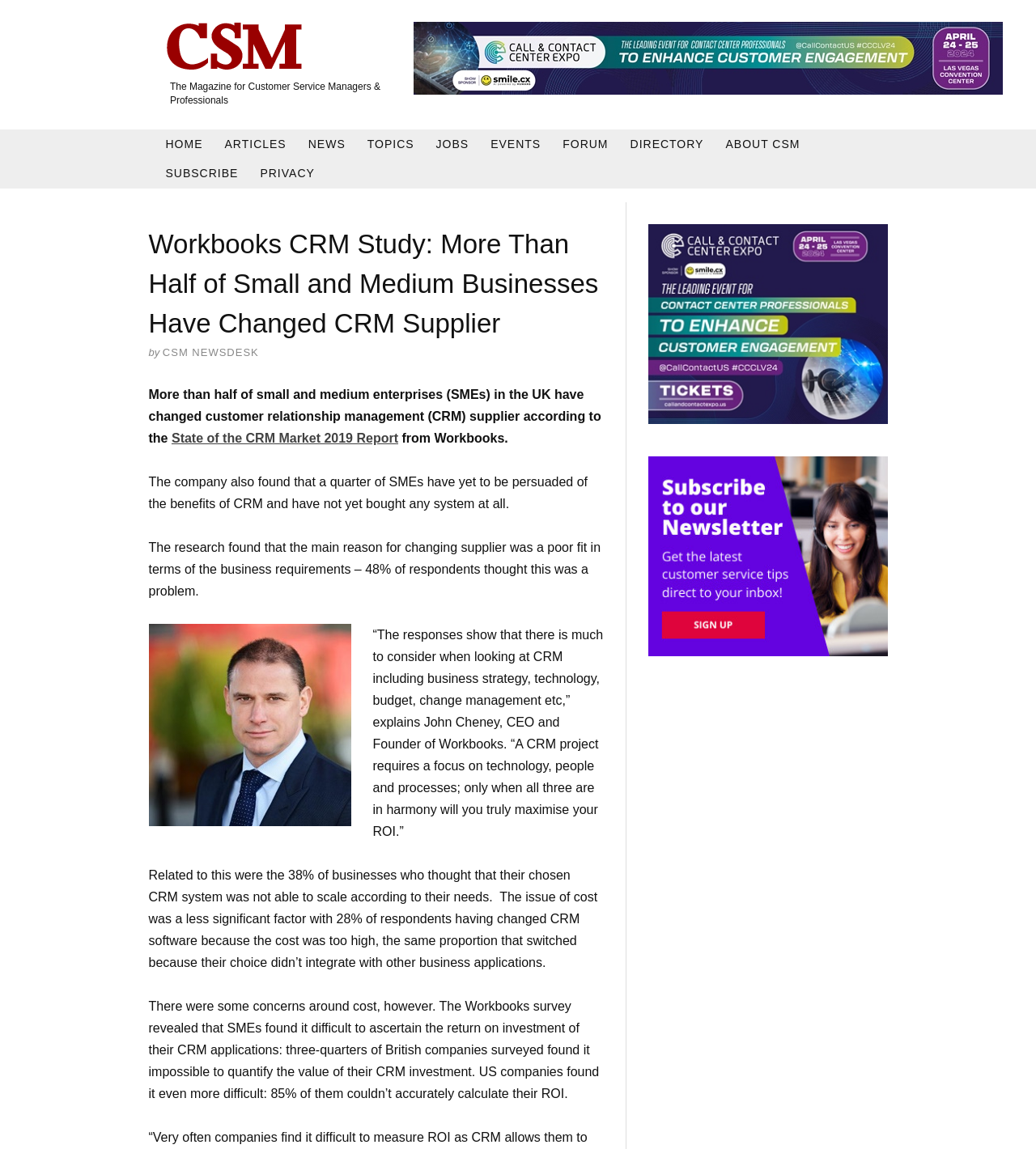Locate the bounding box coordinates of the element that should be clicked to execute the following instruction: "Click on the 'ARTICLES' link".

[0.207, 0.112, 0.287, 0.138]